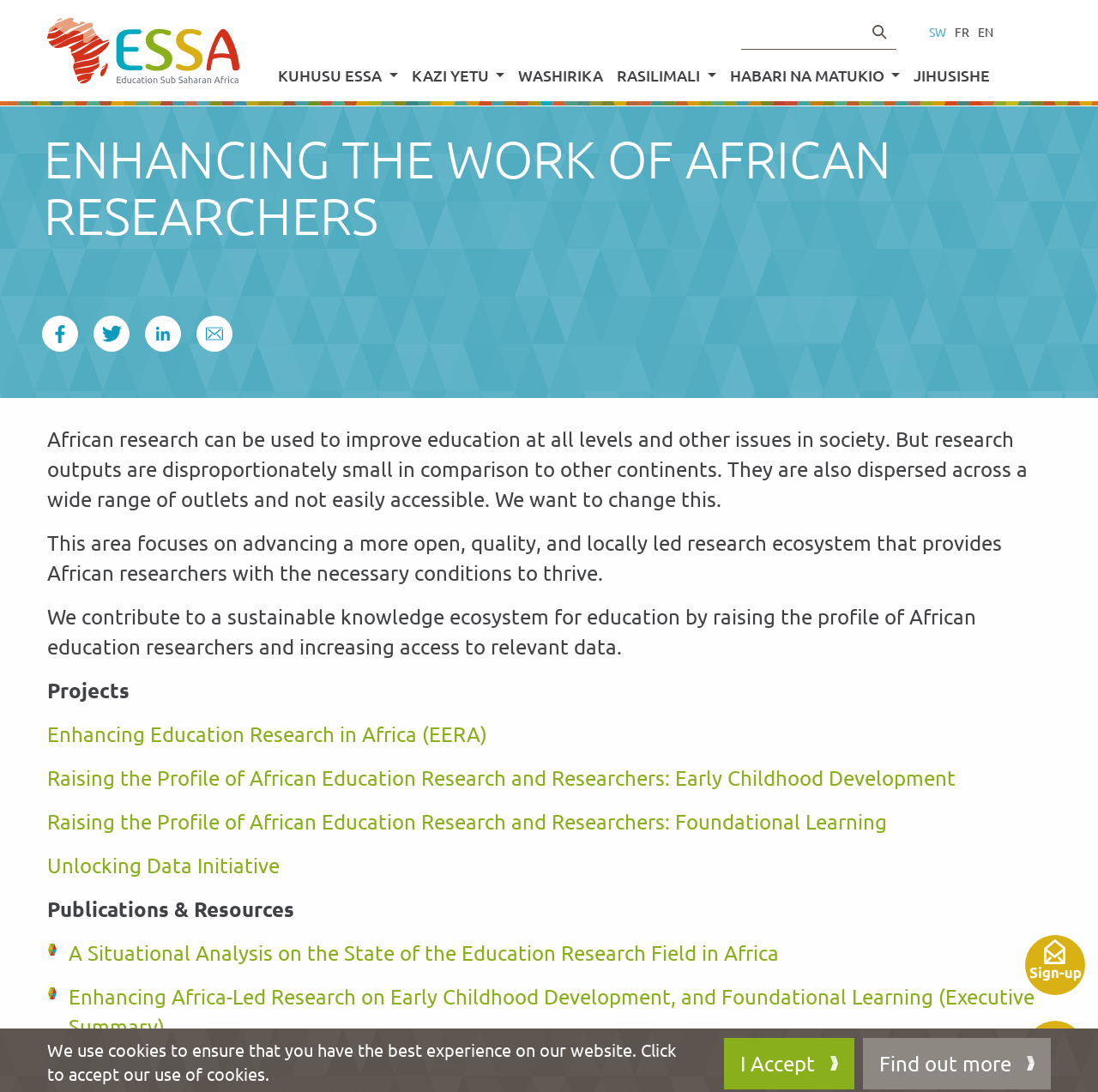Locate the bounding box coordinates of the clickable part needed for the task: "Select language SW".

[0.844, 0.02, 0.864, 0.038]